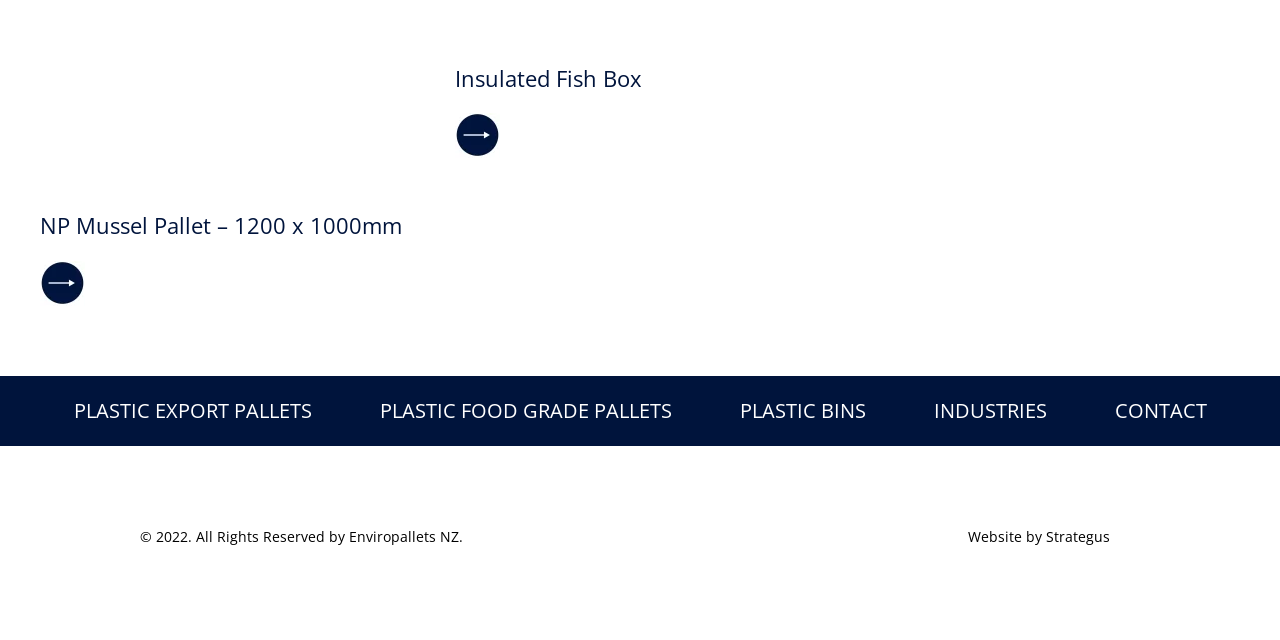From the webpage screenshot, predict the bounding box of the UI element that matches this description: "Strategus".

[0.817, 0.824, 0.867, 0.854]